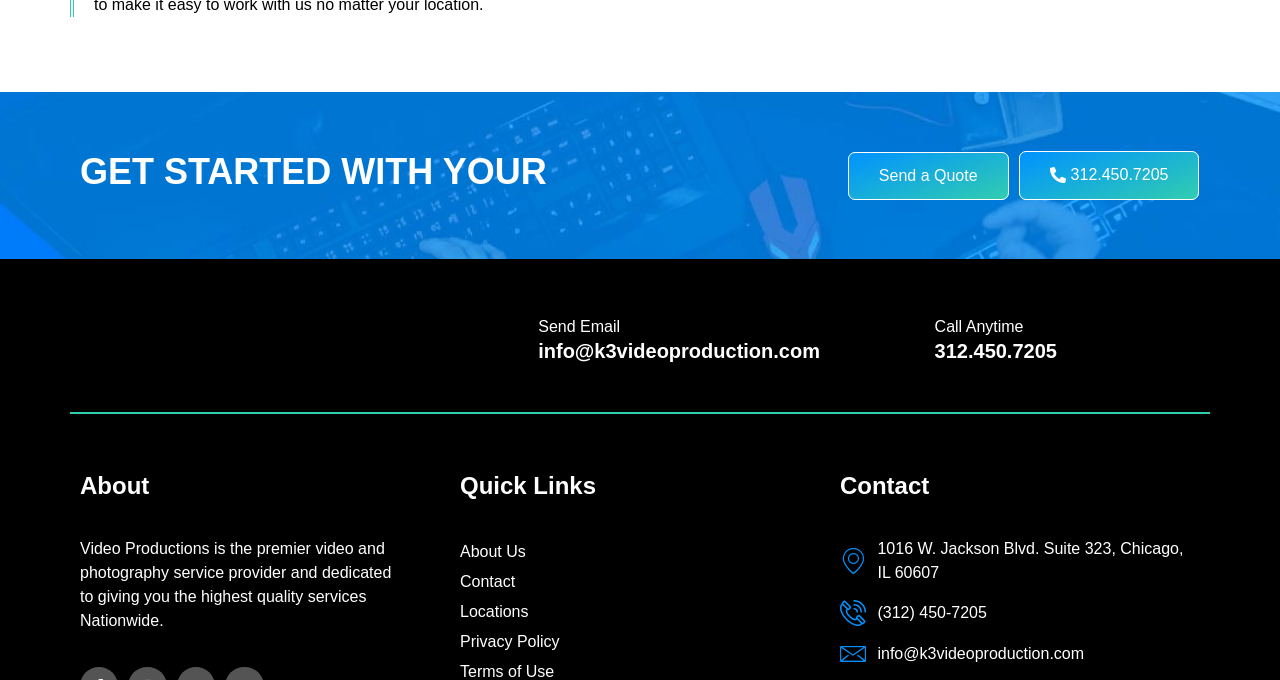What are the quick links provided on the webpage?
Please use the image to deliver a detailed and complete answer.

The quick links can be found in the 'Quick Links' section. They are displayed as links and provide shortcuts to different pages on the website.